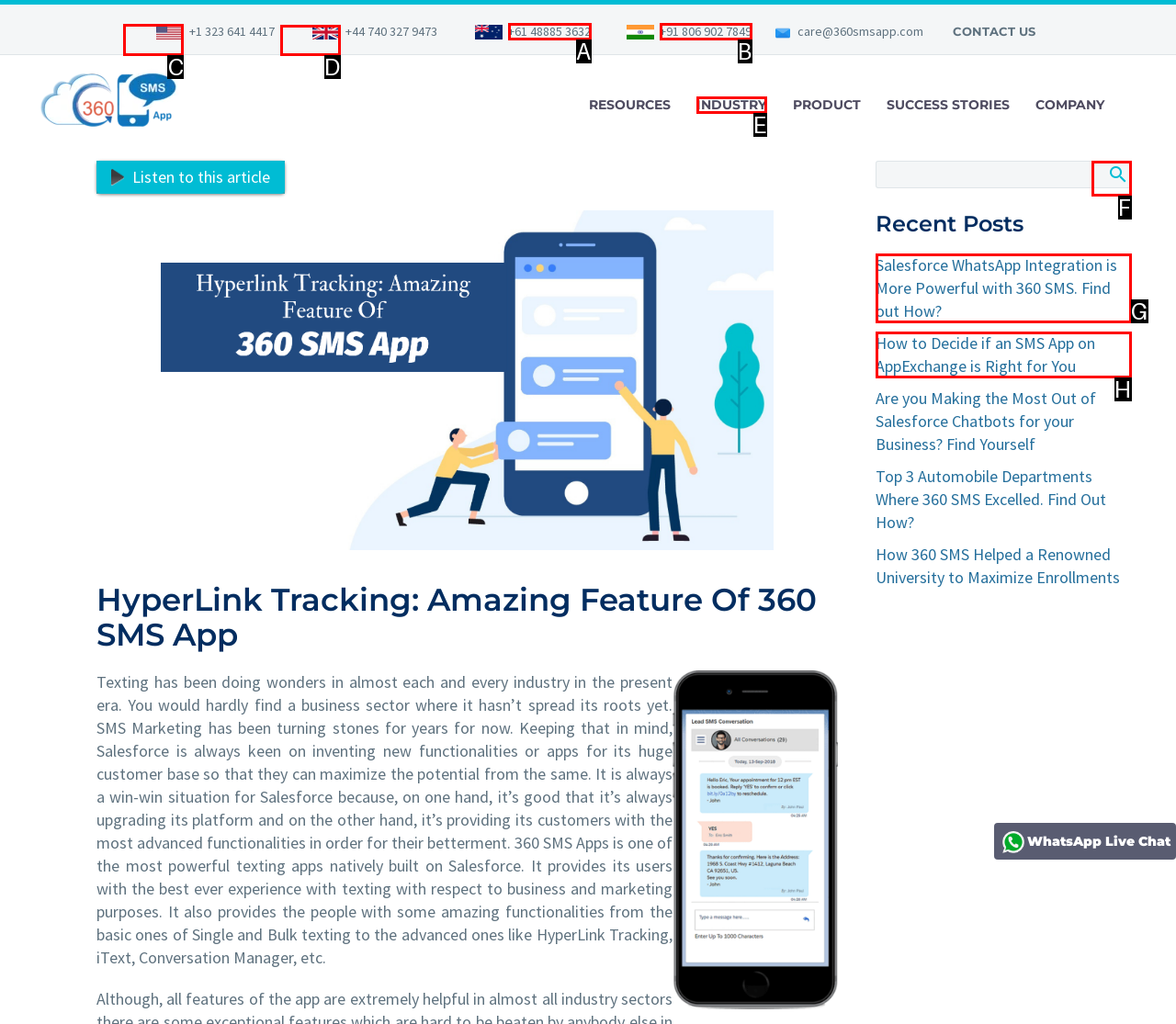Indicate which red-bounded element should be clicked to perform the task: learn about 32 types of pliers Answer with the letter of the correct option.

None